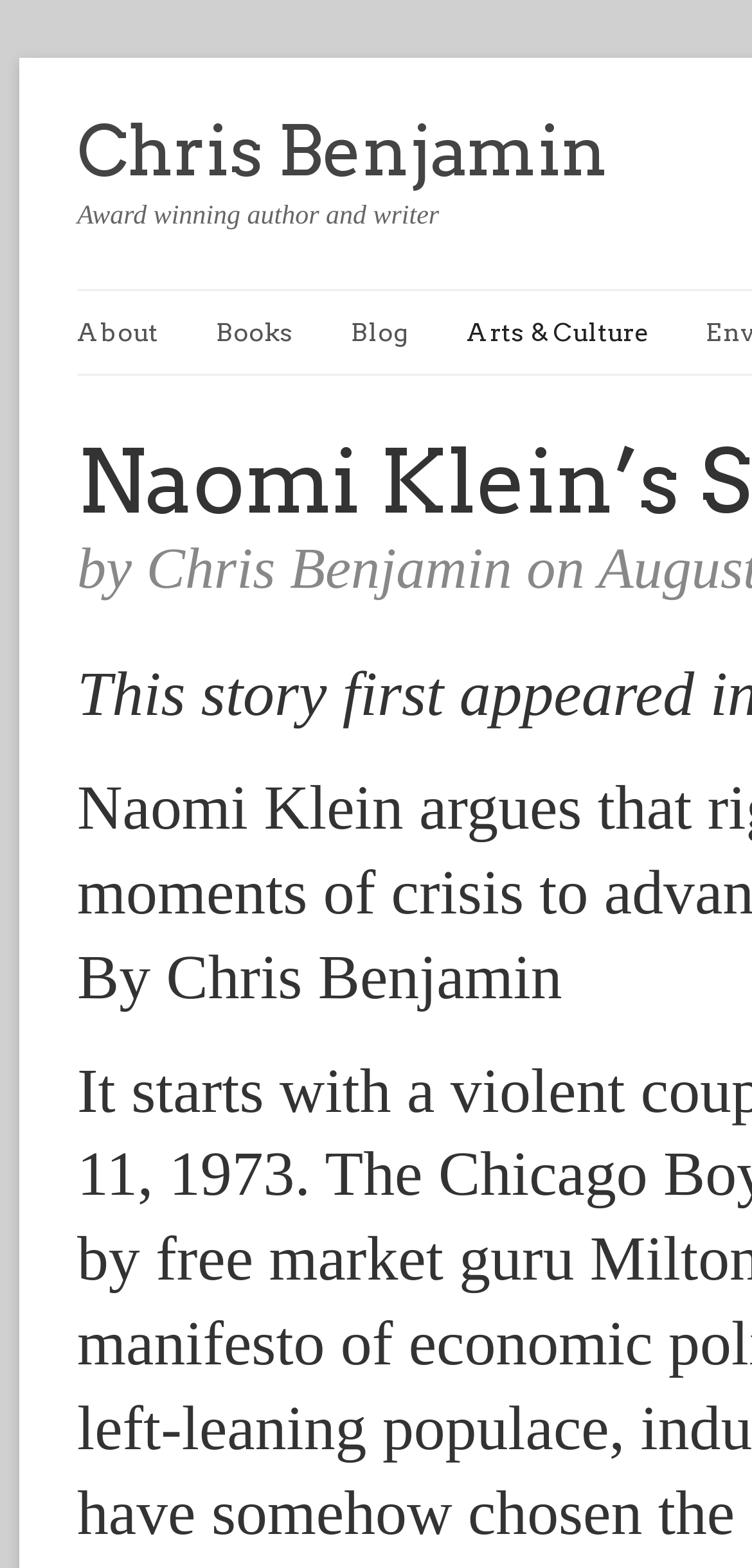Return the bounding box coordinates of the UI element that corresponds to this description: "Arts & Culture". The coordinates must be given as four float numbers in the range of 0 and 1, [left, top, right, bottom].

[0.621, 0.186, 0.913, 0.238]